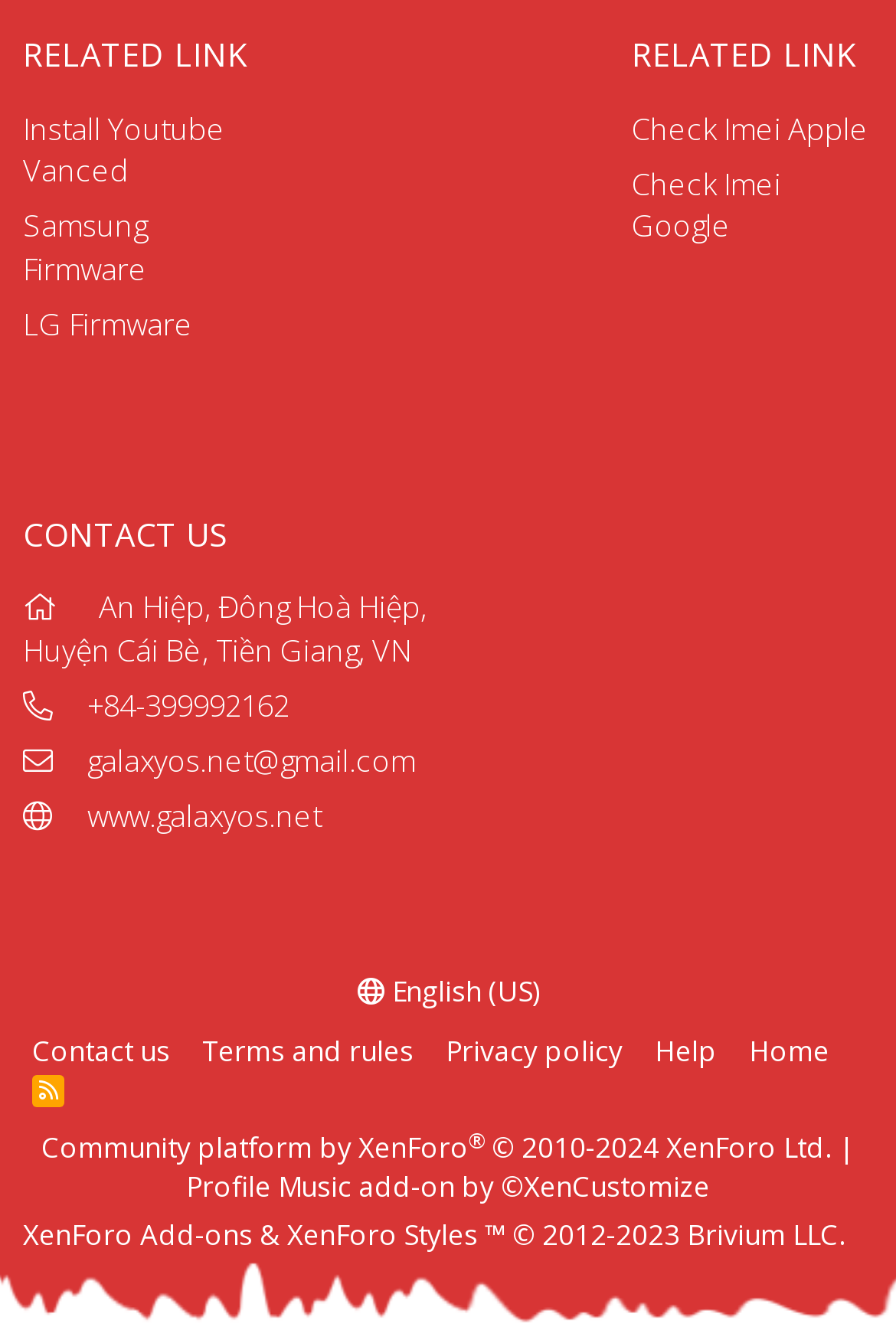Identify the bounding box coordinates of the region that needs to be clicked to carry out this instruction: "Check Imei Apple". Provide these coordinates as four float numbers ranging from 0 to 1, i.e., [left, top, right, bottom].

[0.705, 0.081, 0.969, 0.112]